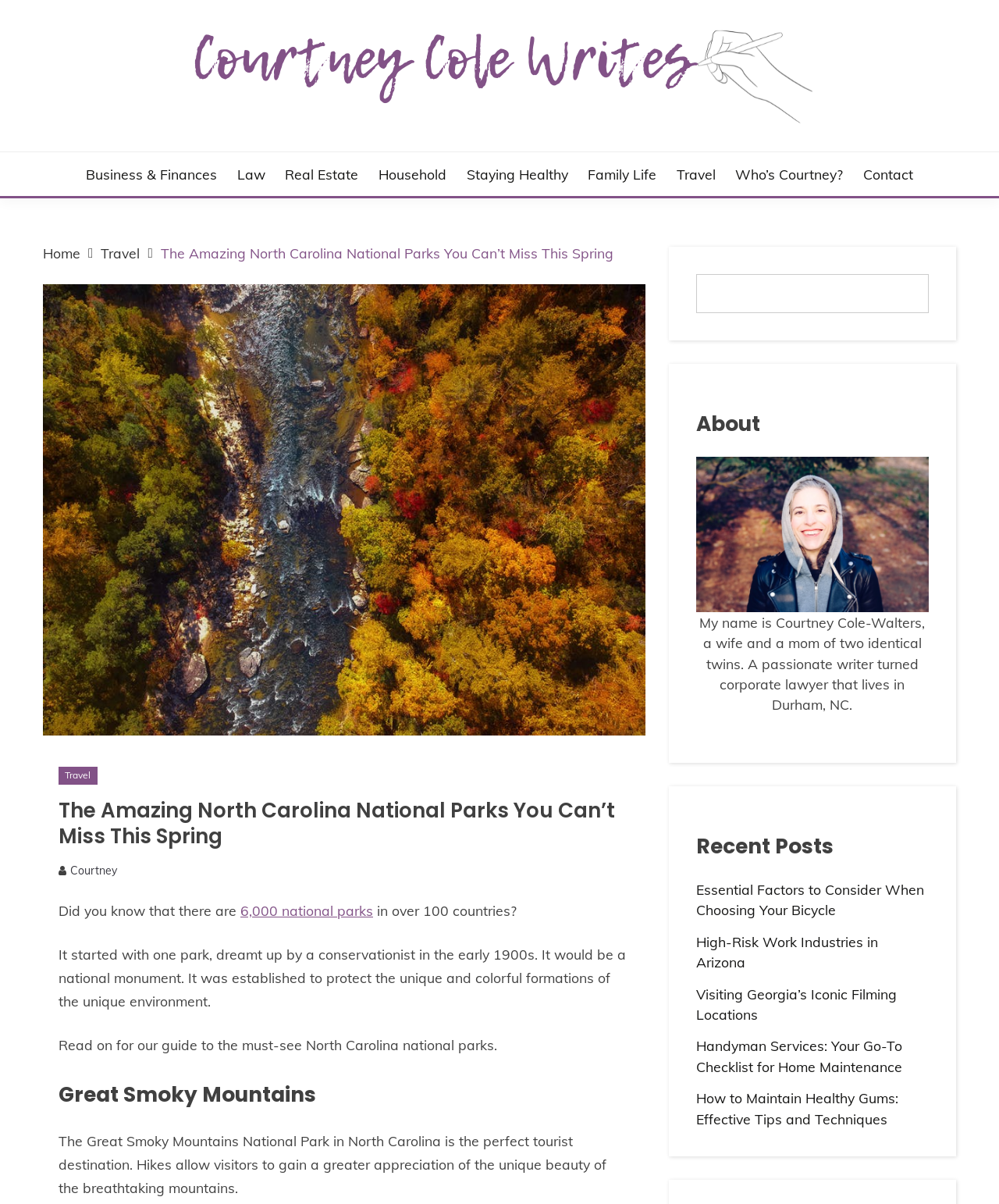Calculate the bounding box coordinates of the UI element given the description: "parent_node: News".

None